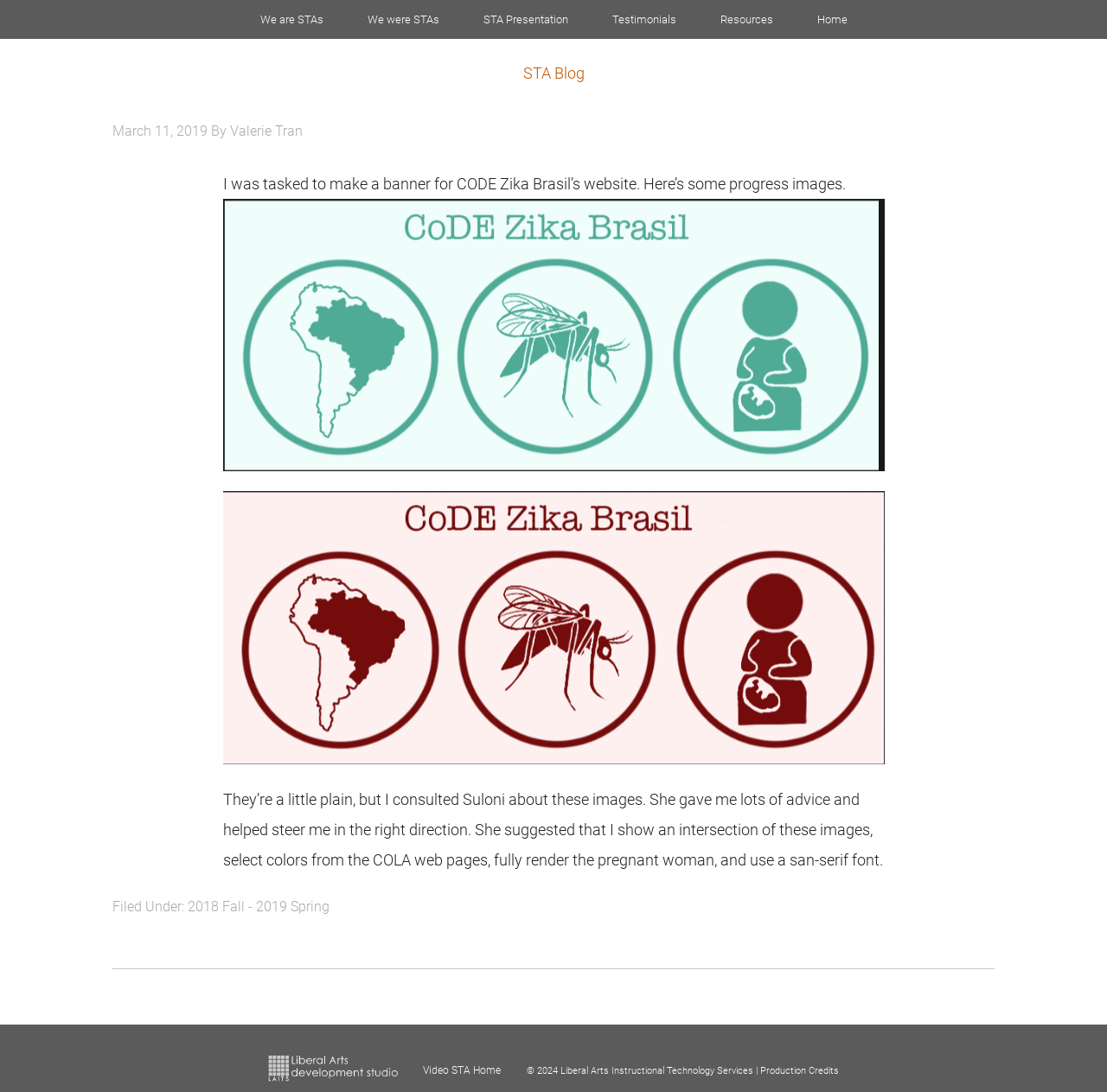What is the category of the Zika virus project article?
Using the image as a reference, answer with just one word or a short phrase.

2018 Fall - 2019 Spring